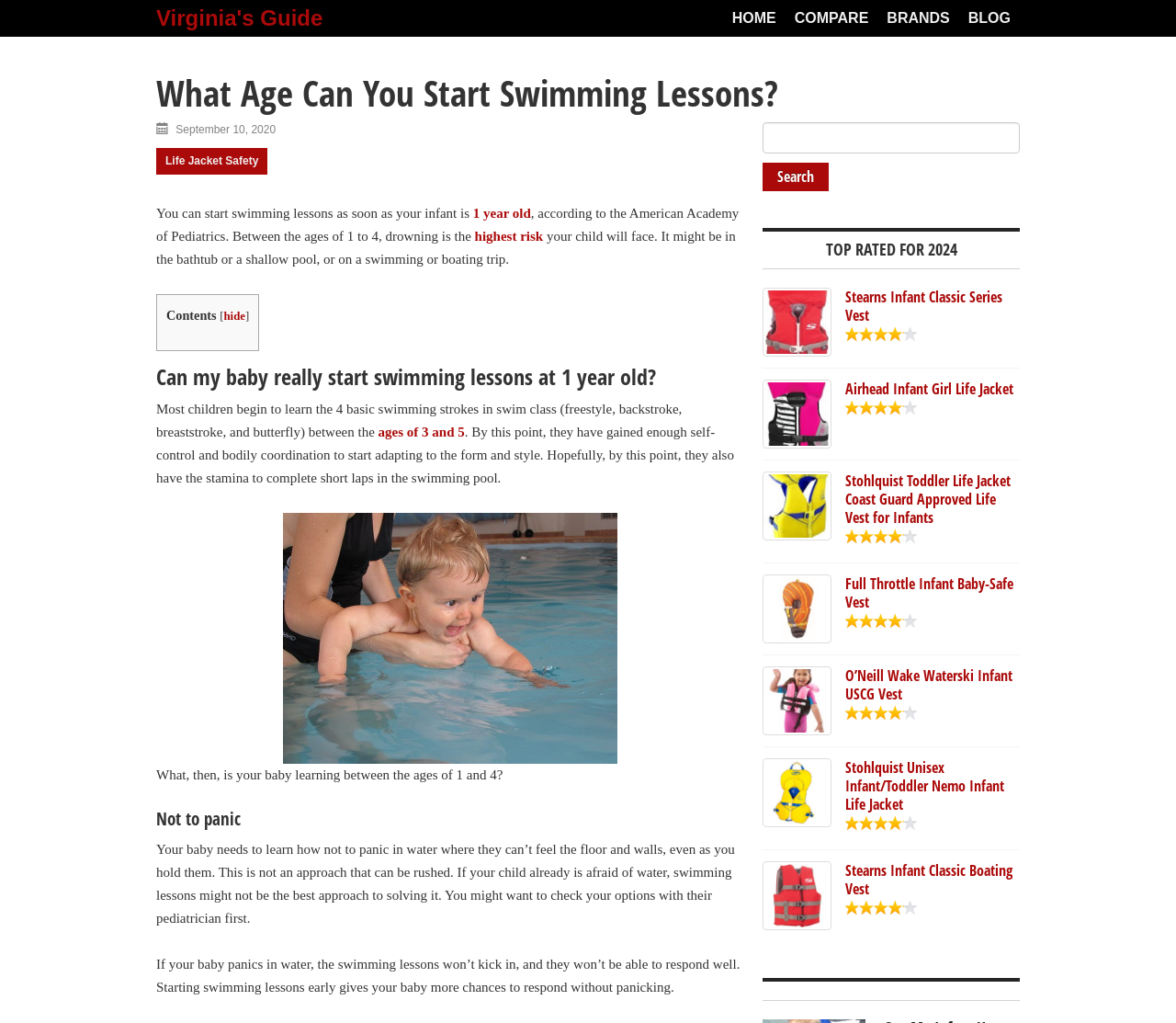Can you find the bounding box coordinates for the element that needs to be clicked to execute this instruction: "Click on the 'HOME' link"? The coordinates should be given as four float numbers between 0 and 1, i.e., [left, top, right, bottom].

[0.615, 0.0, 0.668, 0.036]